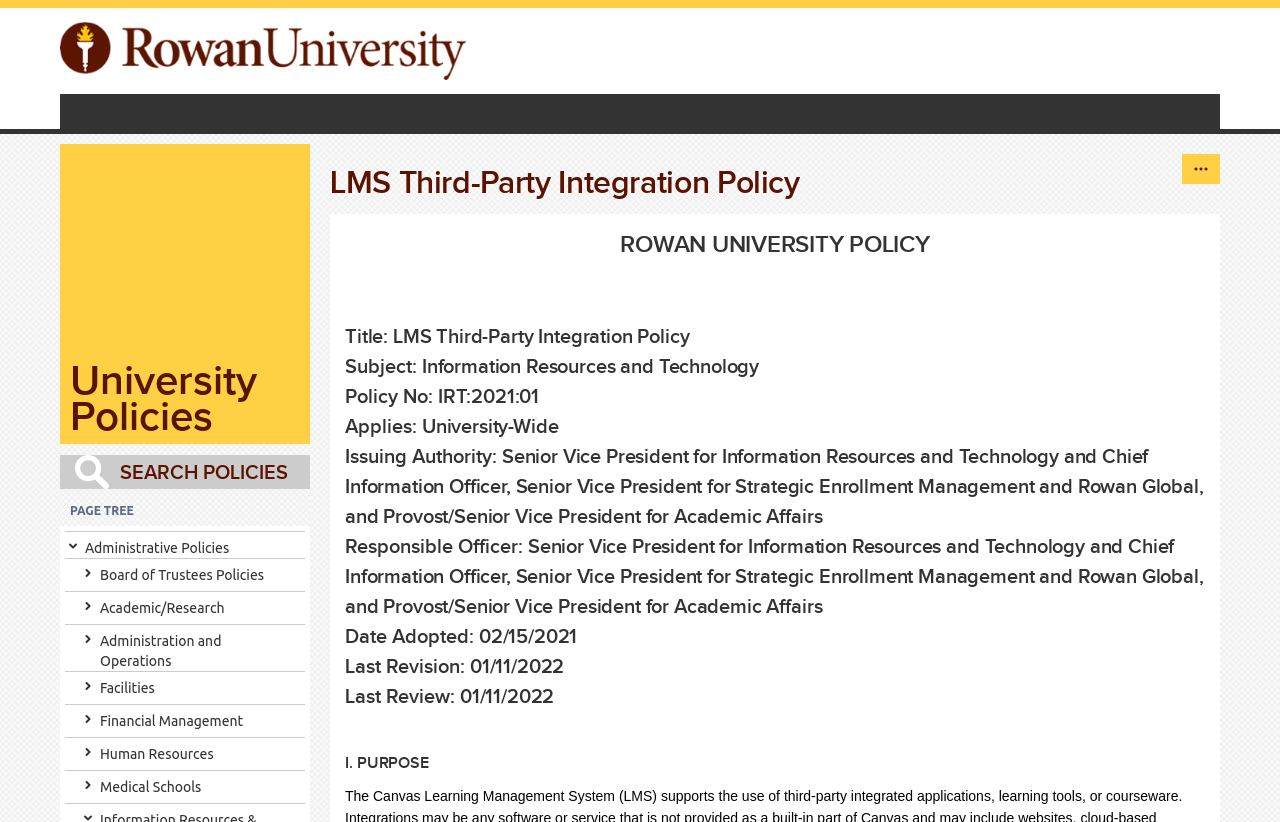Based on the element description, predict the bounding box coordinates (top-left x, top-left y, bottom-right x, bottom-right y) for the UI element in the screenshot: alt="article archive"

None